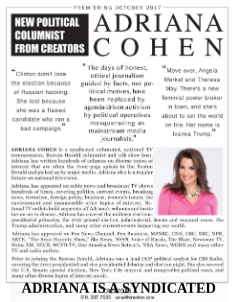Provide a short answer to the following question with just one word or phrase: What is Adriana Cohen described as?

Syndicated columnist and television personality